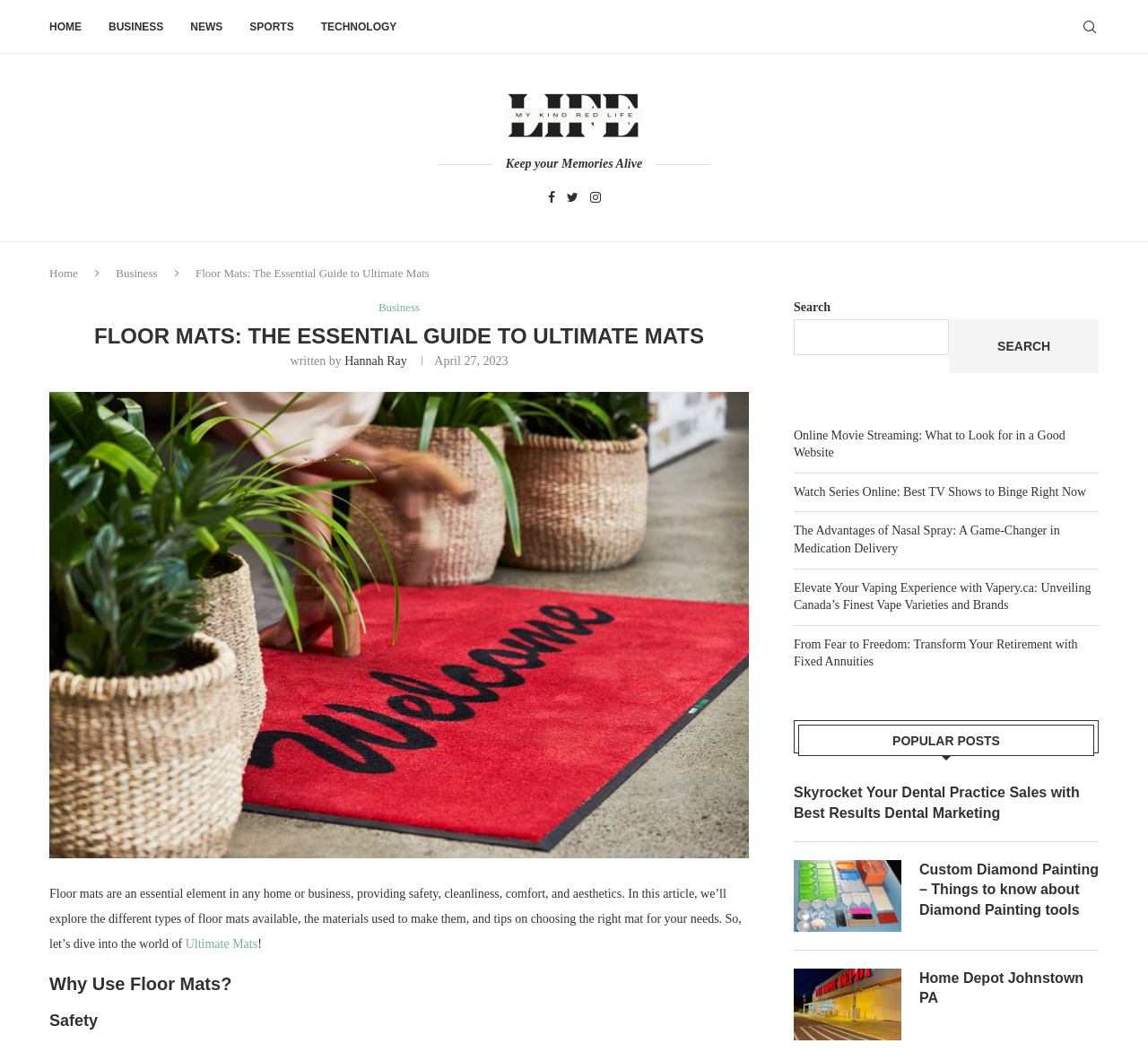What is the author of the article?
Please give a detailed answer to the question using the information shown in the image.

The author of the article can be found by looking at the text 'written by' followed by the author's name, which is 'Hannah Ray'.